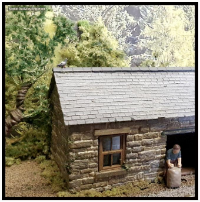Analyze the image and deliver a detailed answer to the question: What is the figure outside the shed doing?

Although the caption does not specify the exact activity, it mentions that the small figure is seen outside the shed, seemingly engaged in some activity, which adds a lifelike touch to the scene and invites the viewer to imagine the narrative unfolding in the miniature world.